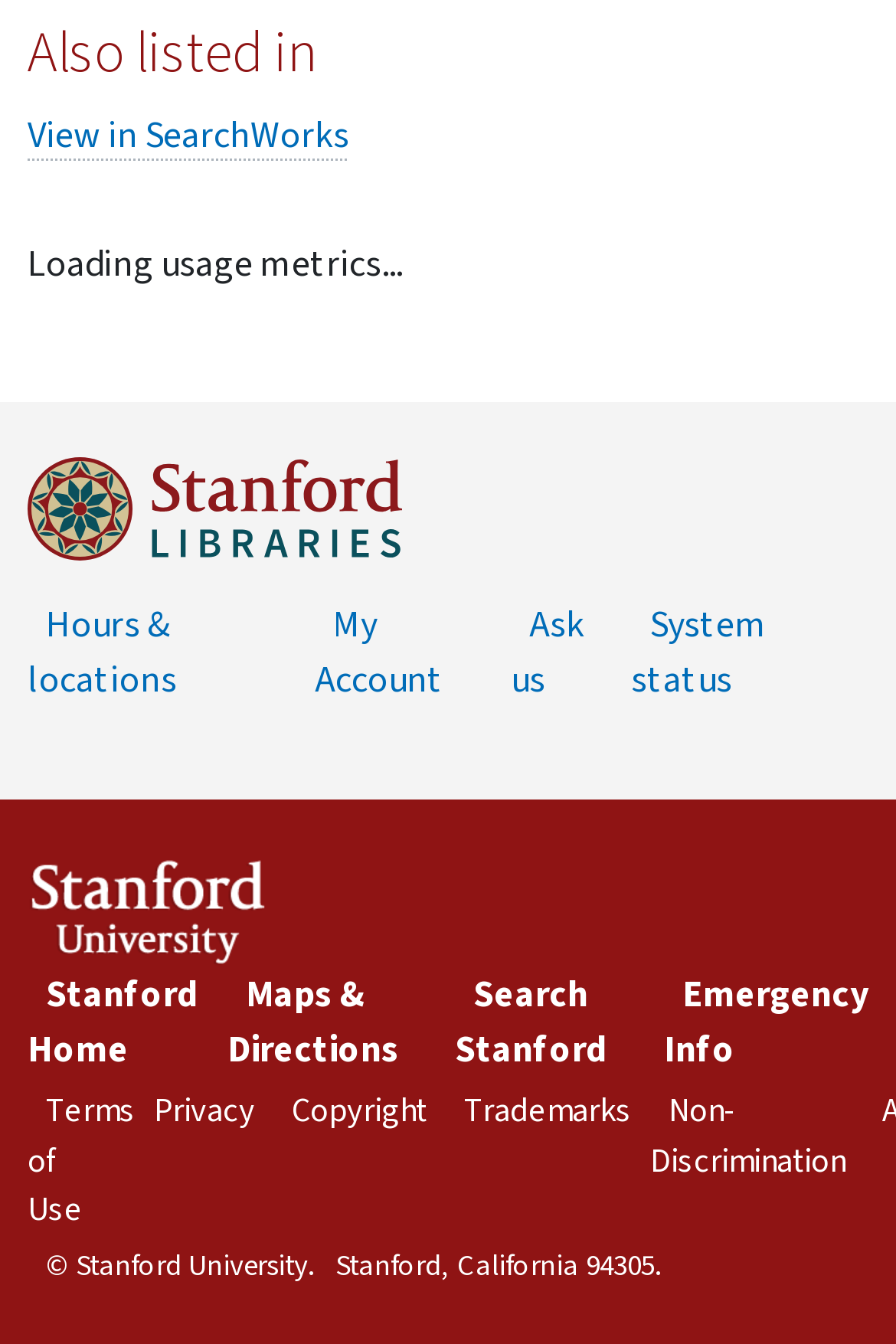Determine the bounding box coordinates of the clickable element to complete this instruction: "Check hours and locations". Provide the coordinates in the format of four float numbers between 0 and 1, [left, top, right, bottom].

[0.031, 0.446, 0.218, 0.525]